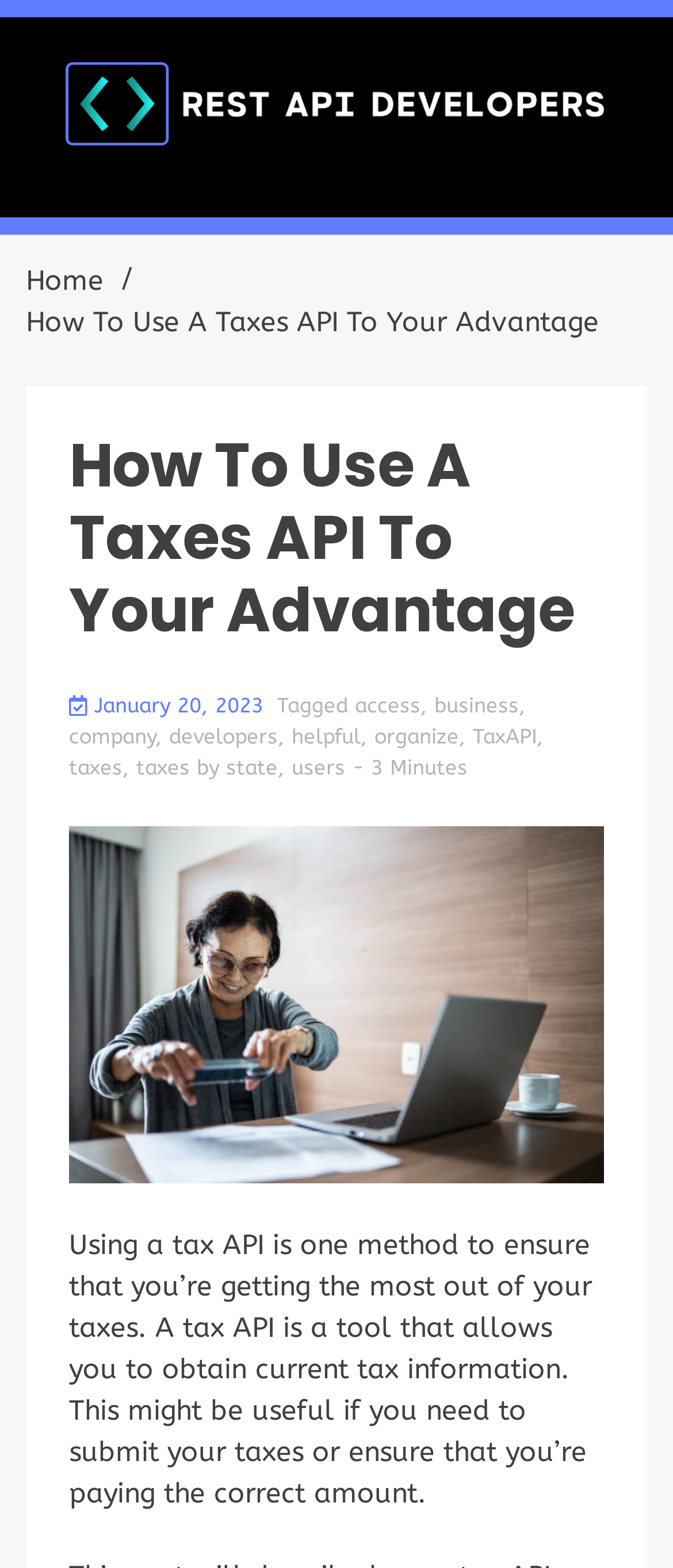Specify the bounding box coordinates of the element's region that should be clicked to achieve the following instruction: "Check the 'Tagged' section". The bounding box coordinates consist of four float numbers between 0 and 1, in the format [left, top, right, bottom].

[0.412, 0.442, 0.527, 0.458]